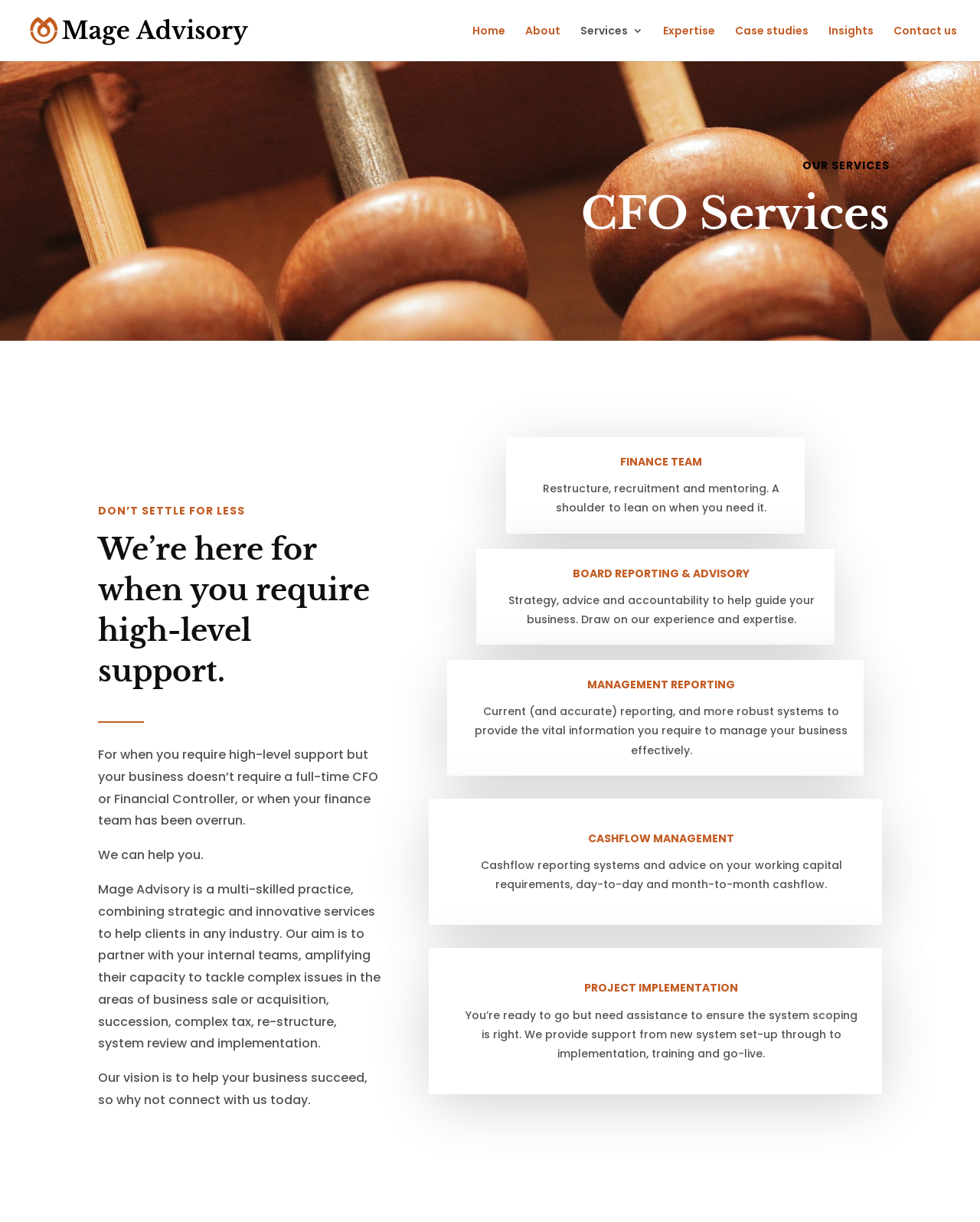Identify the bounding box coordinates for the UI element described as: "About".

[0.536, 0.021, 0.572, 0.05]